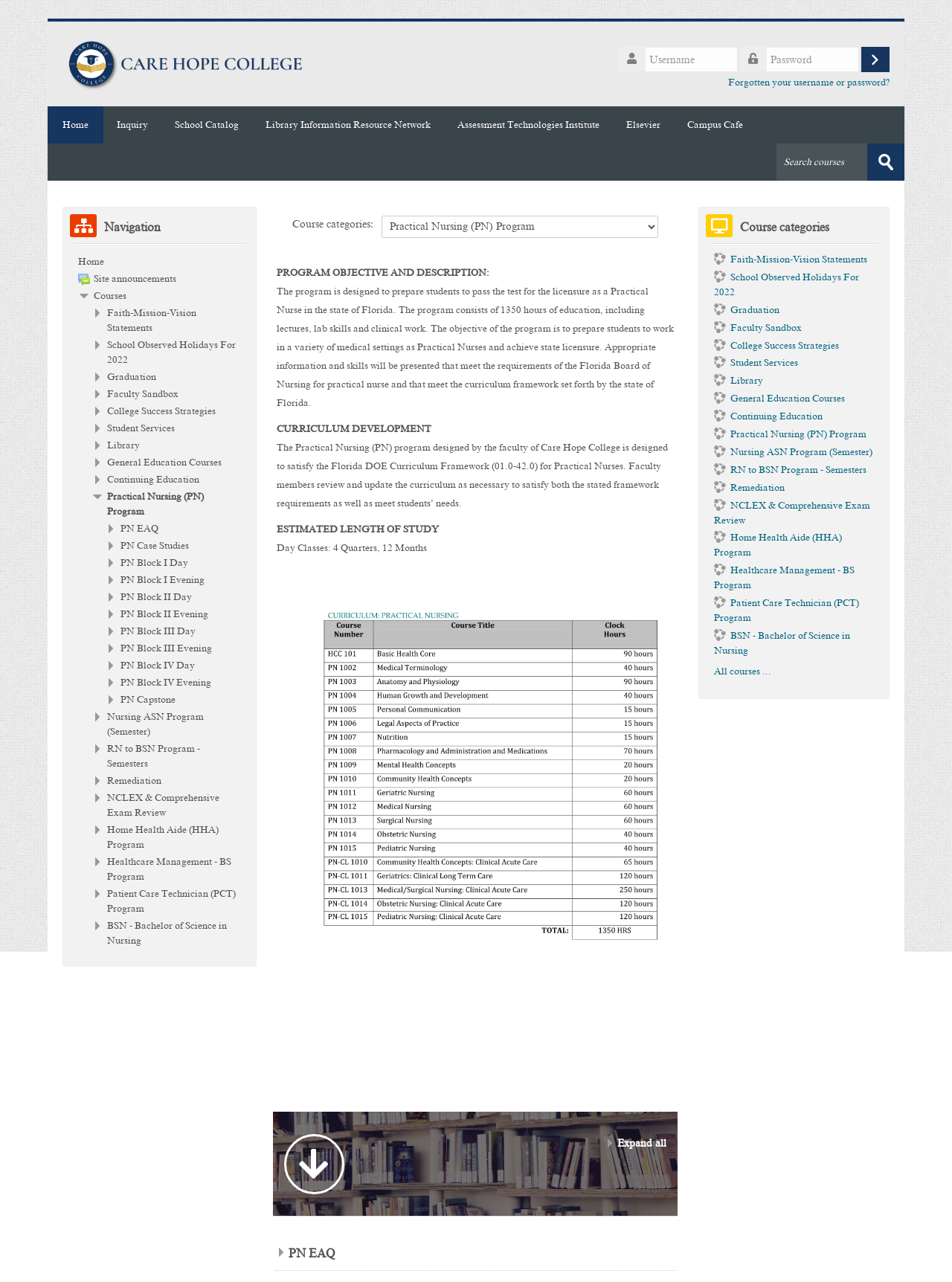Refer to the image and offer a detailed explanation in response to the question: What is the function of the 'Log in' button?

The 'Log in' button is located next to the username and password textboxes, and its function is to allow users to log in to the system after entering their credentials.